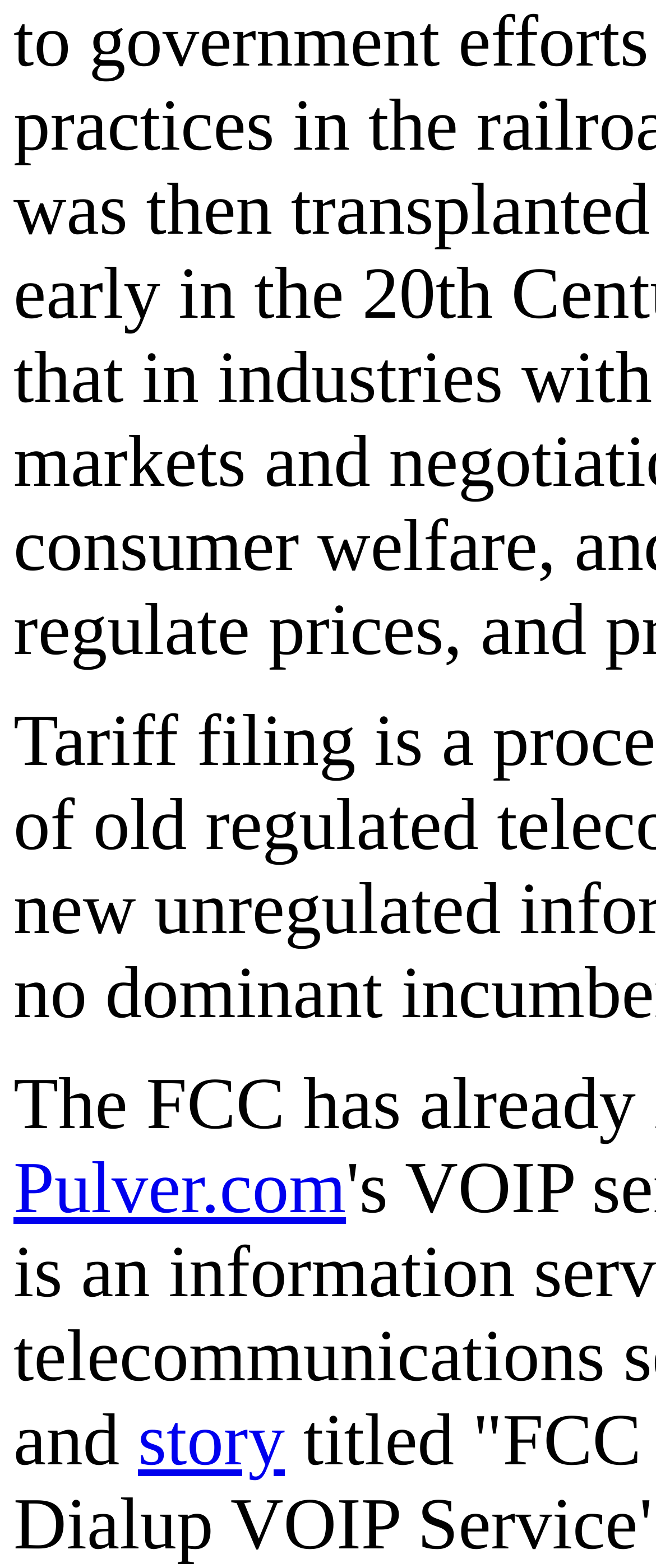Using the element description story, predict the bounding box coordinates for the UI element. Provide the coordinates in (top-left x, top-left y, bottom-right x, bottom-right y) format with values ranging from 0 to 1.

[0.21, 0.893, 0.434, 0.945]